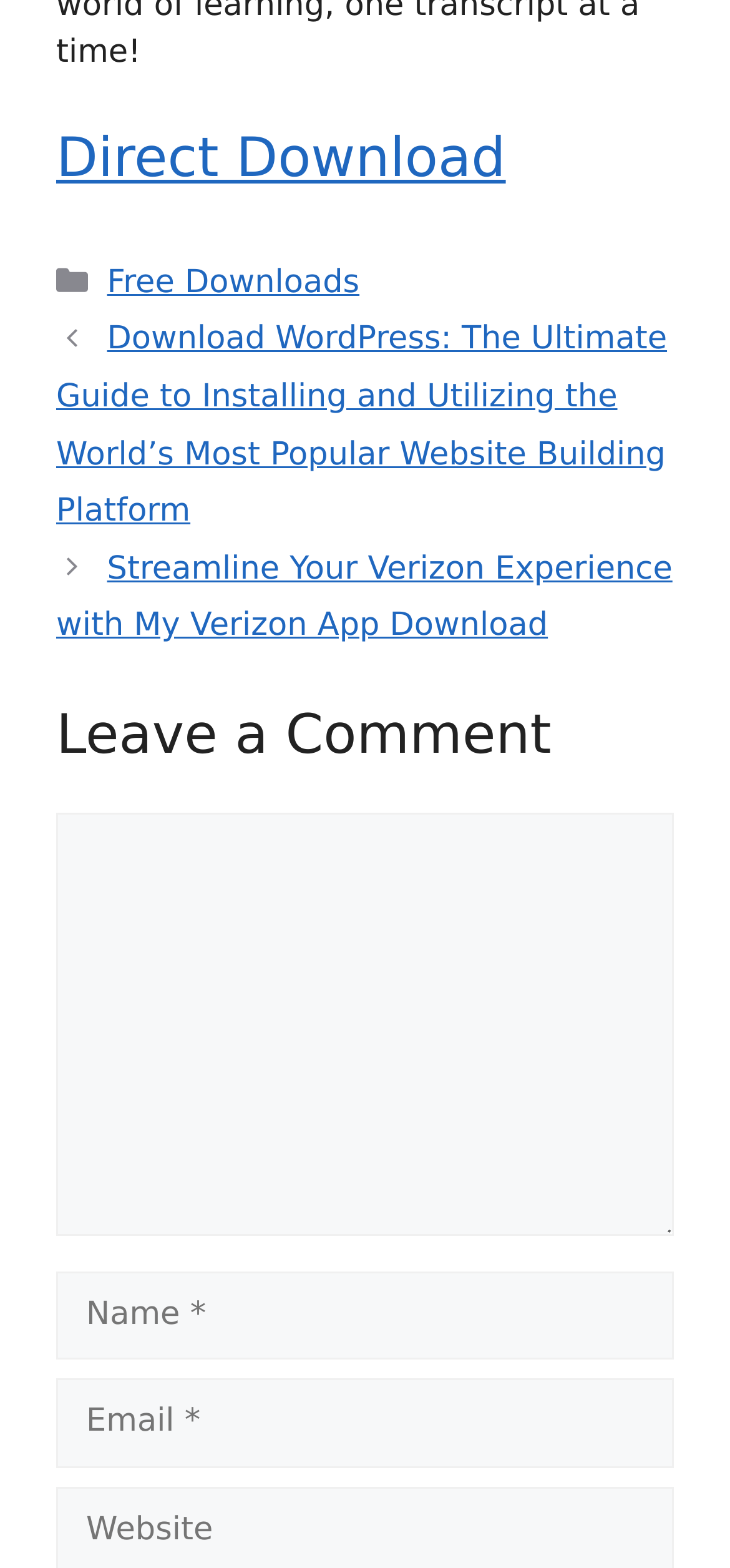What type of content is listed under 'Posts'?
Provide a short answer using one word or a brief phrase based on the image.

Articles or blog posts